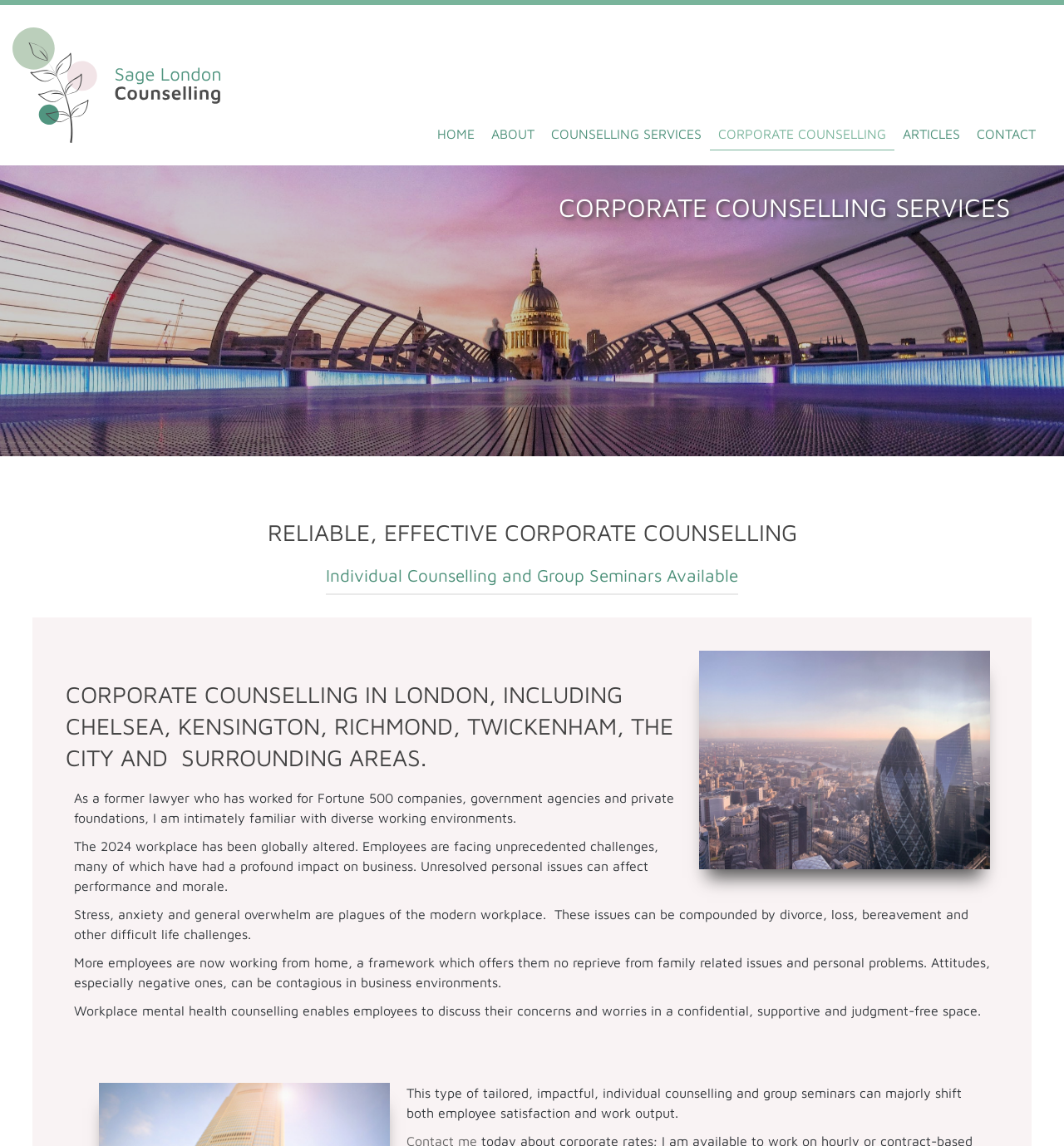Please provide a one-word or short phrase answer to the question:
What is the location of the corporate counselling services?

Chiswick, London UK